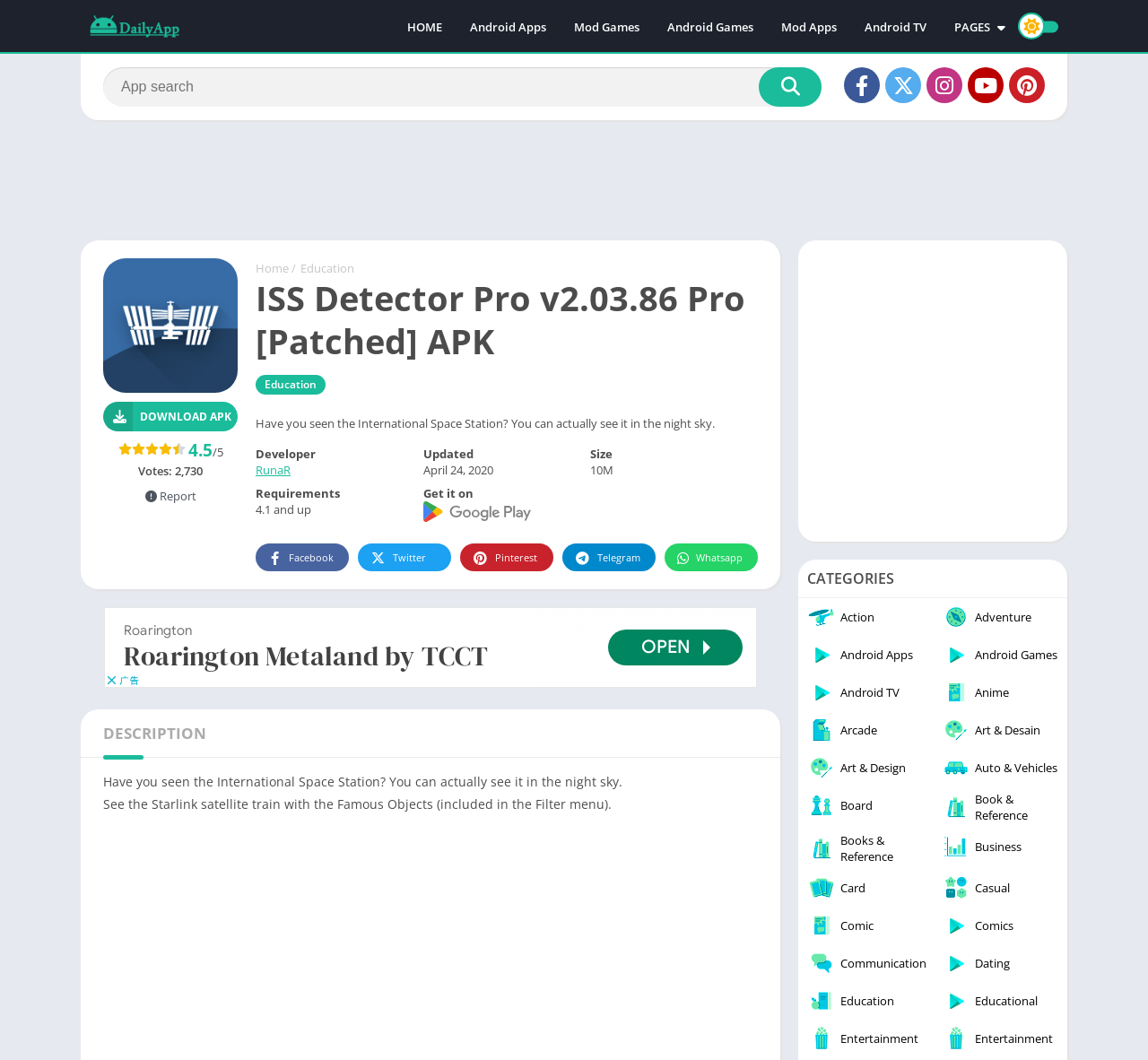Using the element description provided, determine the bounding box coordinates in the format (top-left x, top-left y, bottom-right x, bottom-right y). Ensure that all values are floating point numbers between 0 and 1. Element description: Art & Design

[0.695, 0.706, 0.812, 0.742]